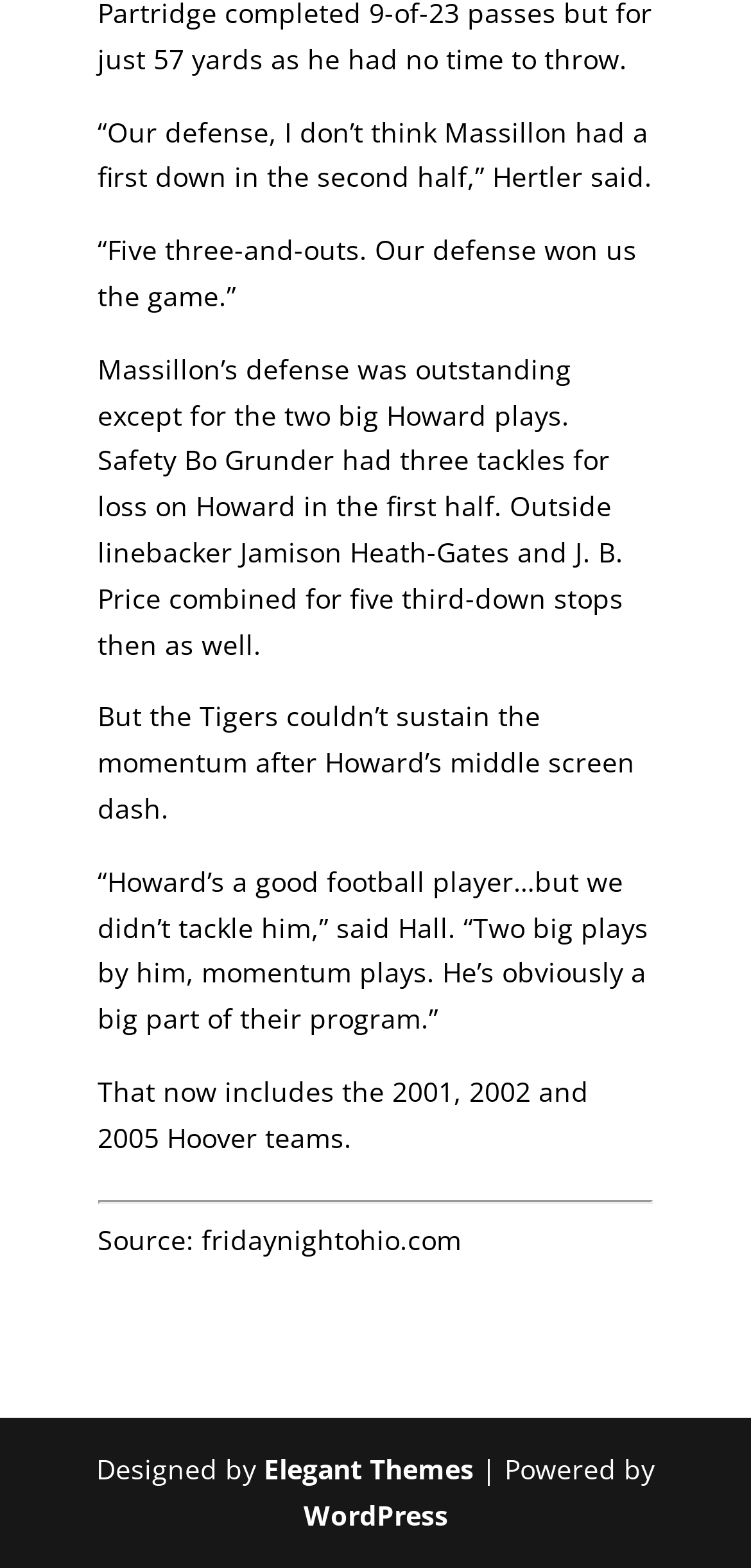Provide the bounding box coordinates of the HTML element this sentence describes: "Community Hospice & Palliative Care". The bounding box coordinates consist of four float numbers between 0 and 1, i.e., [left, top, right, bottom].

None